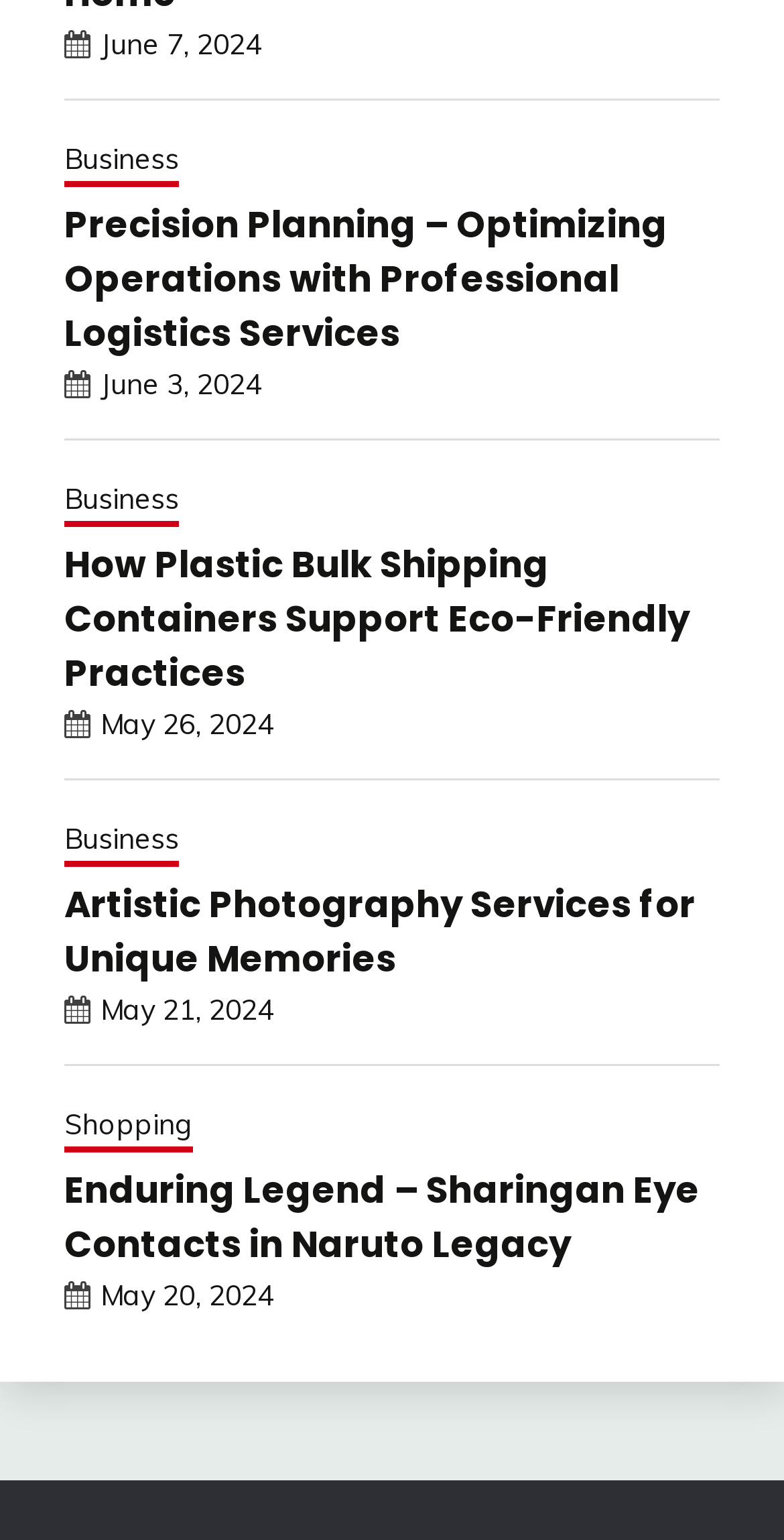Given the description: "Shopping", determine the bounding box coordinates of the UI element. The coordinates should be formatted as four float numbers between 0 and 1, [left, top, right, bottom].

[0.082, 0.717, 0.246, 0.748]